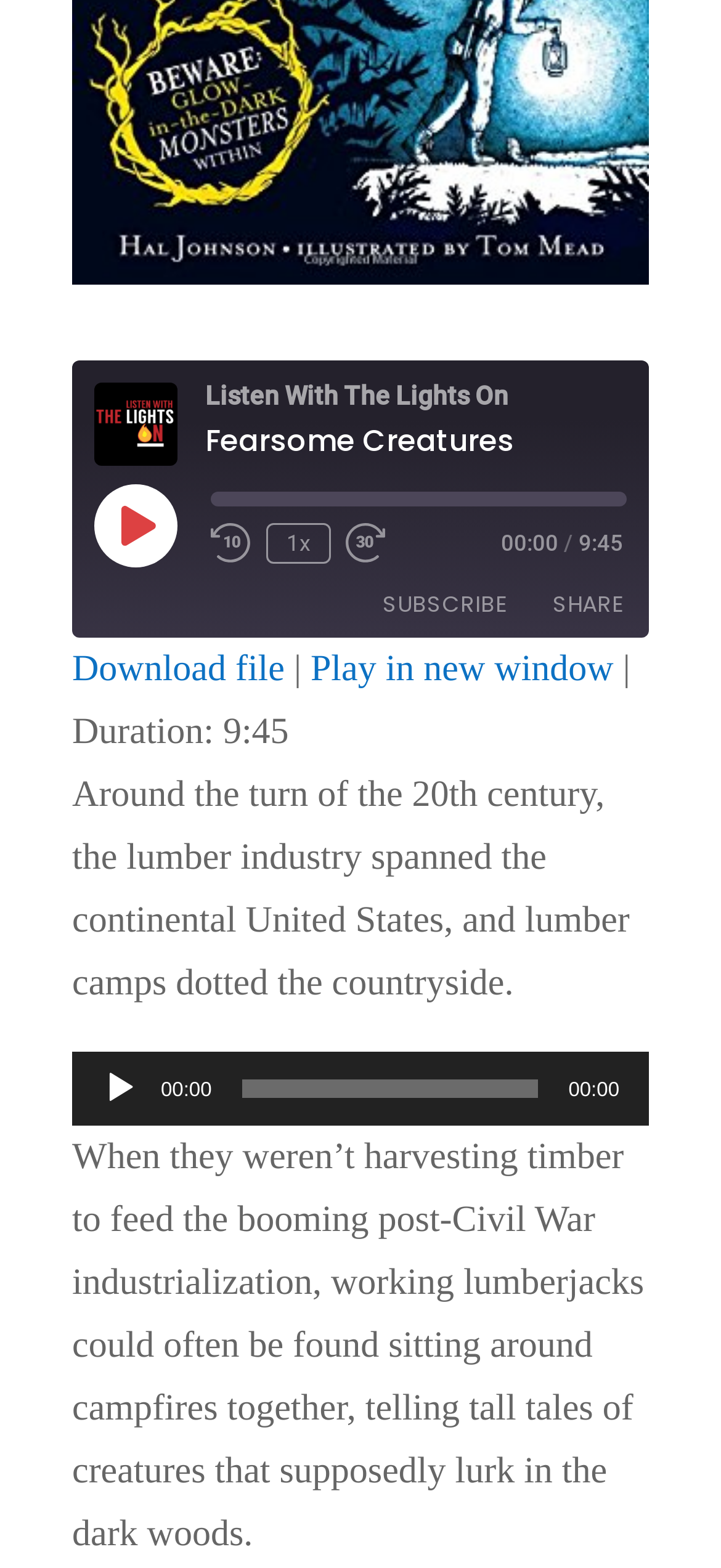Identify the bounding box coordinates of the element that should be clicked to fulfill this task: "Subscribe to the podcast". The coordinates should be provided as four float numbers between 0 and 1, i.e., [left, top, right, bottom].

[0.505, 0.369, 0.728, 0.402]